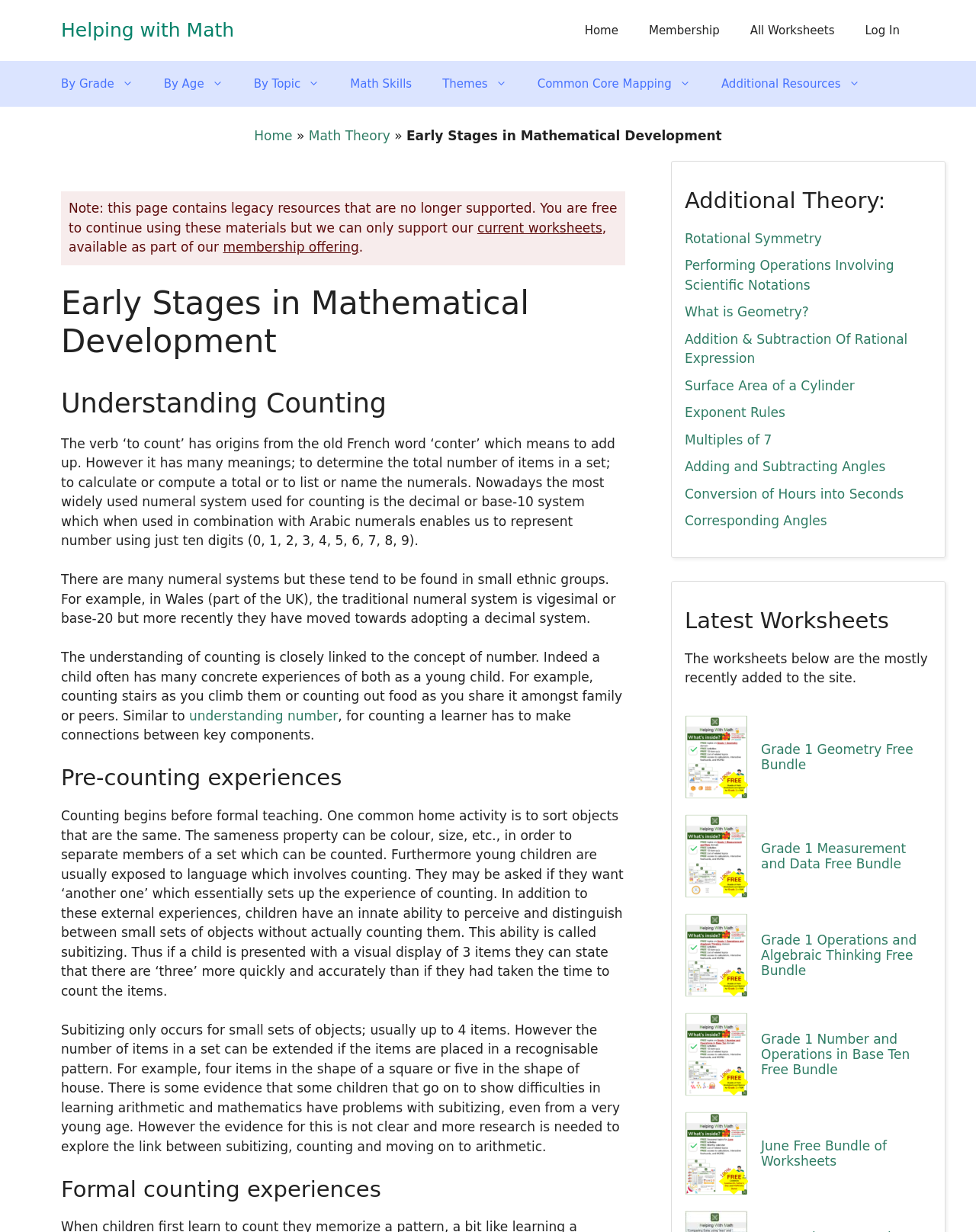Identify the bounding box for the UI element described as: "Helping with Math". The coordinates should be four float numbers between 0 and 1, i.e., [left, top, right, bottom].

[0.062, 0.015, 0.24, 0.033]